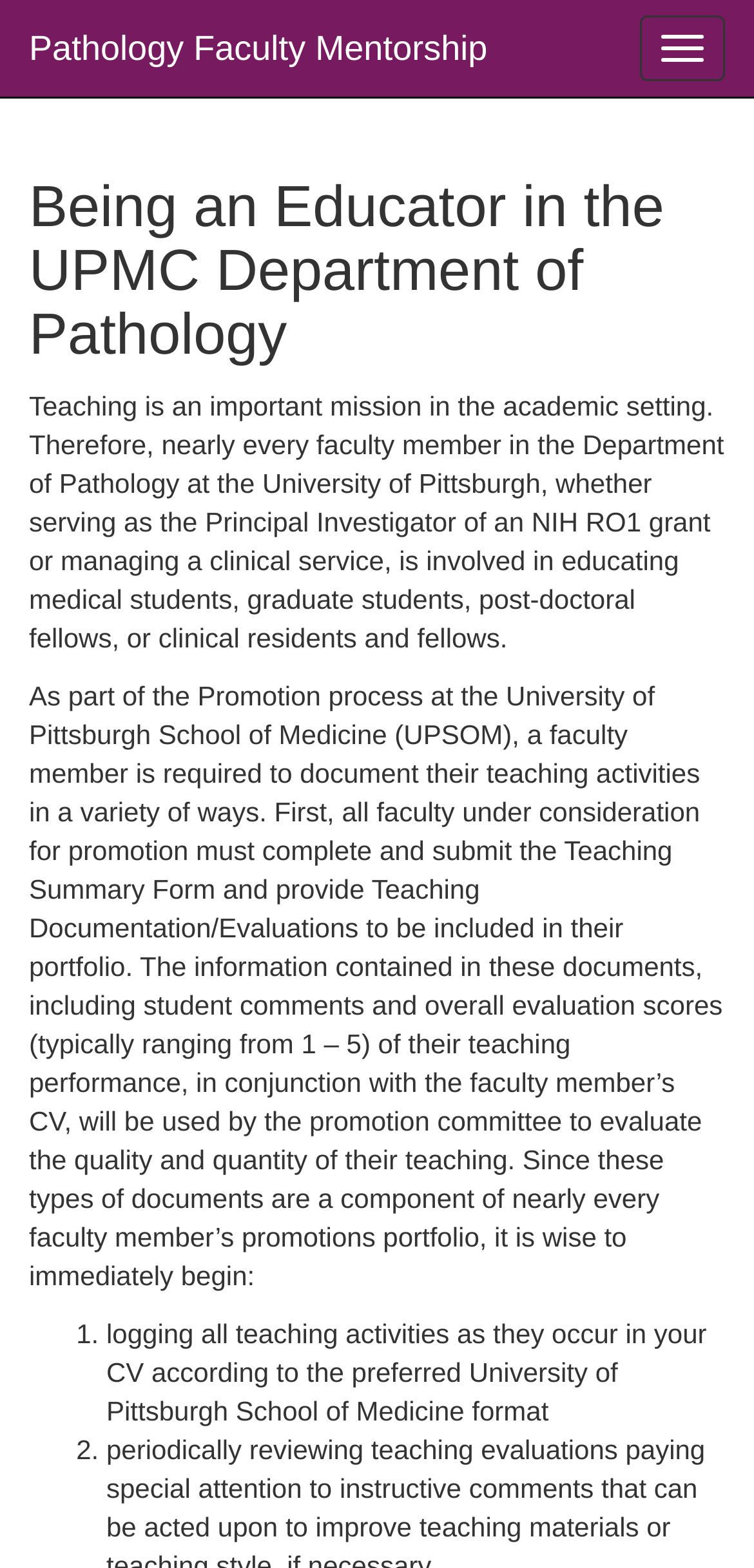How do faculty members document their teaching activities?
Answer the question in a detailed and comprehensive manner.

Faculty members are advised to immediately begin logging all teaching activities as they occur in their CV according to the preferred University of Pittsburgh School of Medicine format, which is one of the ways to document their teaching activities.